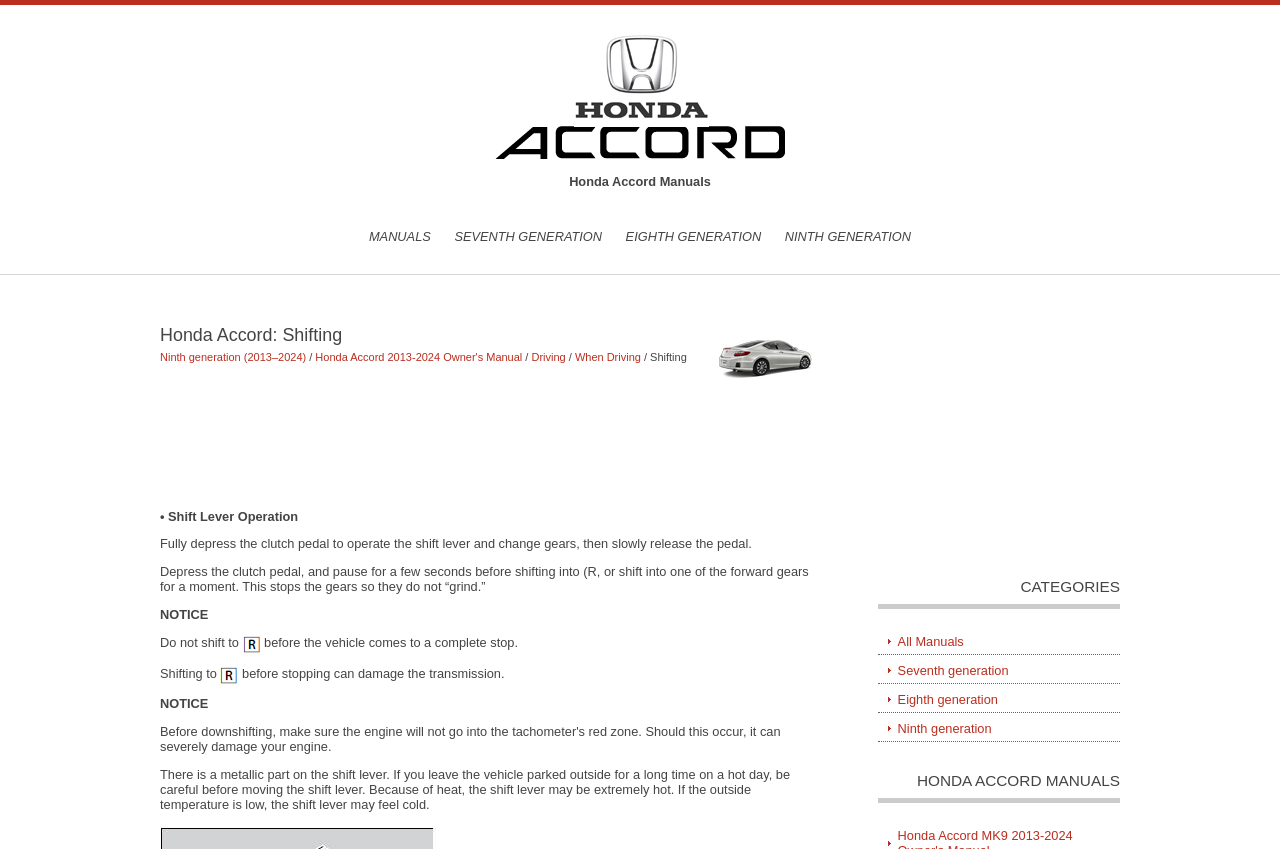Please provide a short answer using a single word or phrase for the question:
What is the main topic of this webpage?

Honda Accord Manual